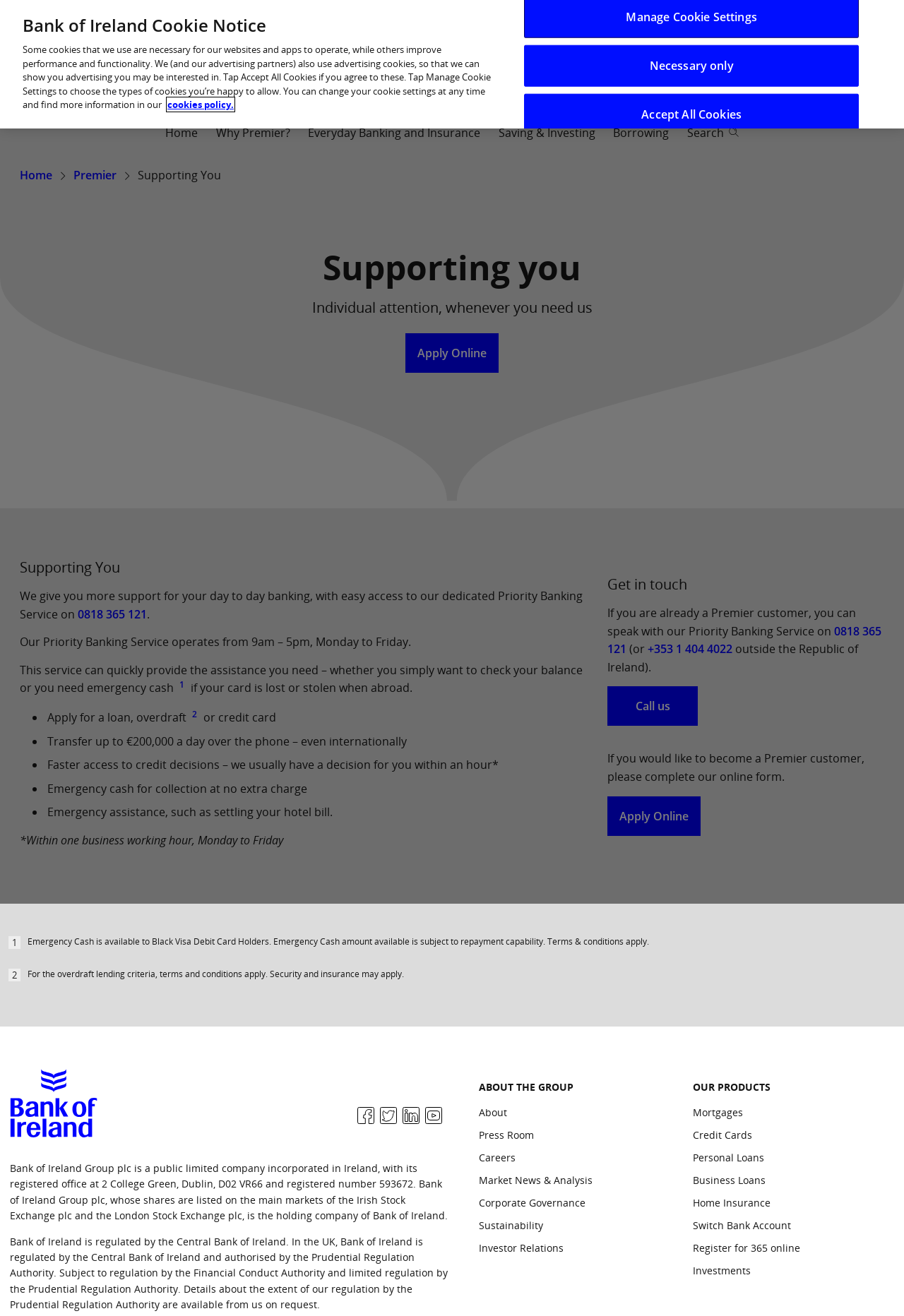How can a Premier customer contact the bank?
Based on the screenshot, provide a one-word or short-phrase response.

By calling 0818 365 121